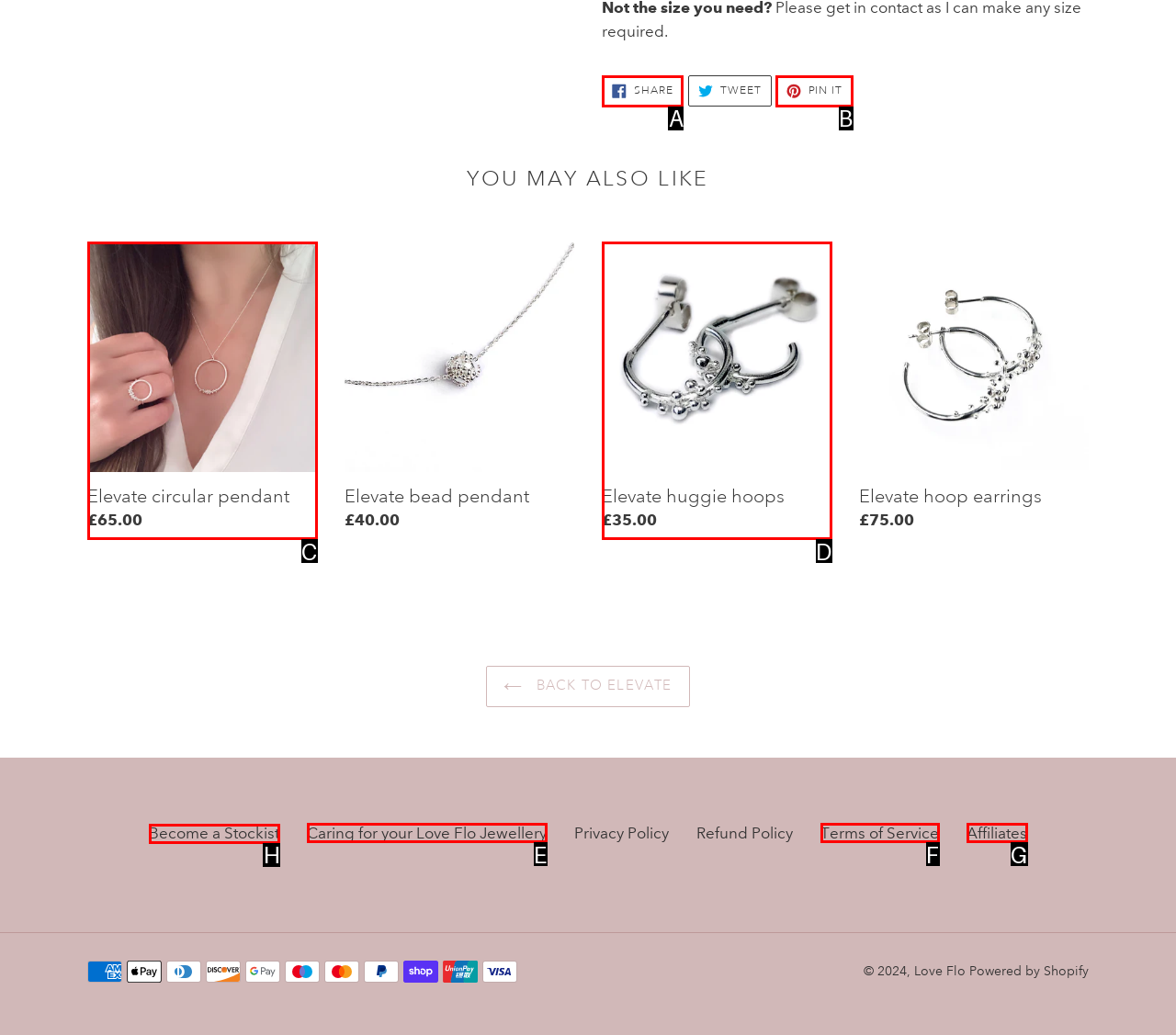Look at the highlighted elements in the screenshot and tell me which letter corresponds to the task: Become a Stockist.

H